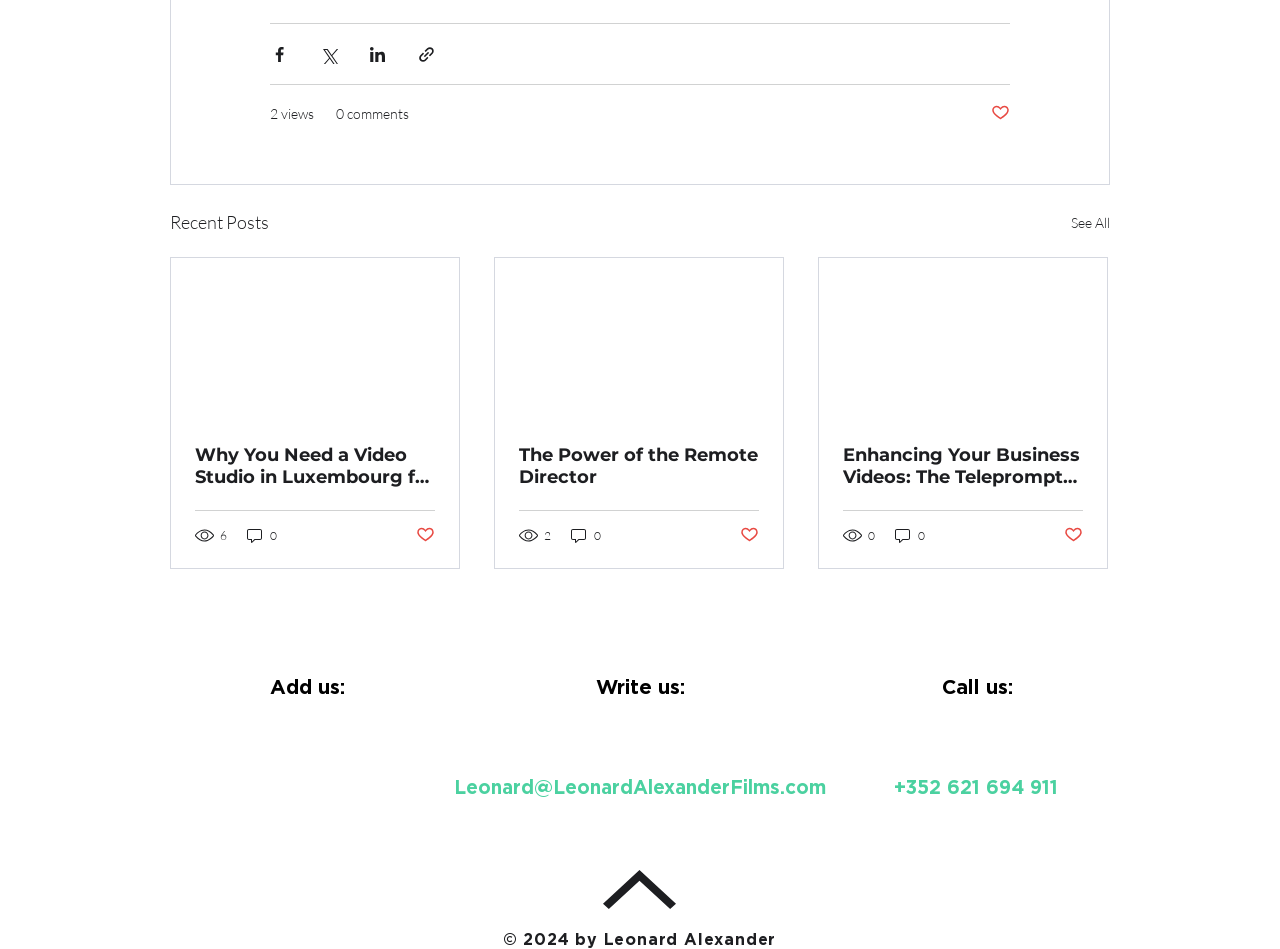Find the bounding box of the UI element described as follows: "Keepsake Urns".

None